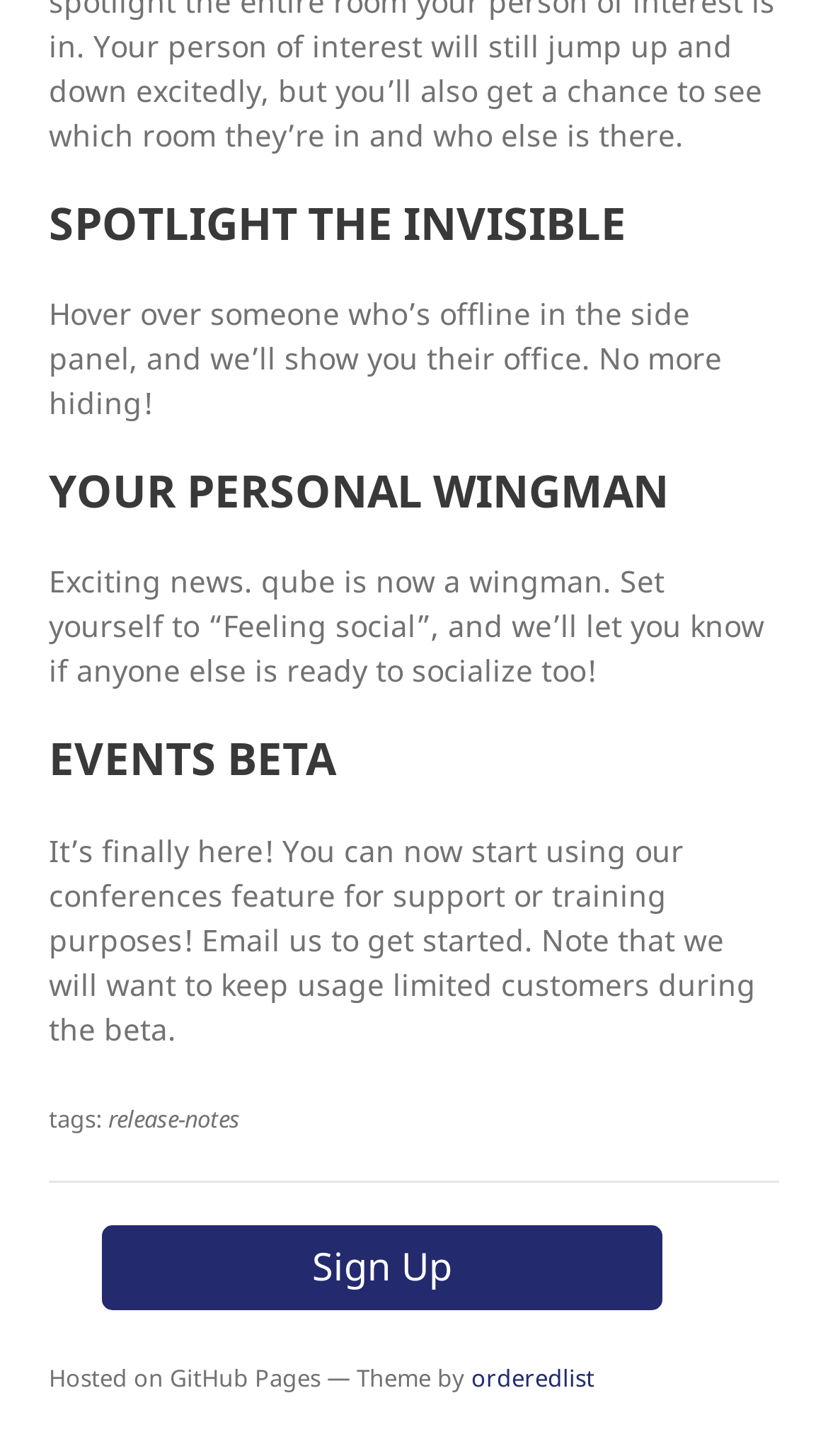What is the purpose of qube?
Based on the image, answer the question with a single word or brief phrase.

wingman